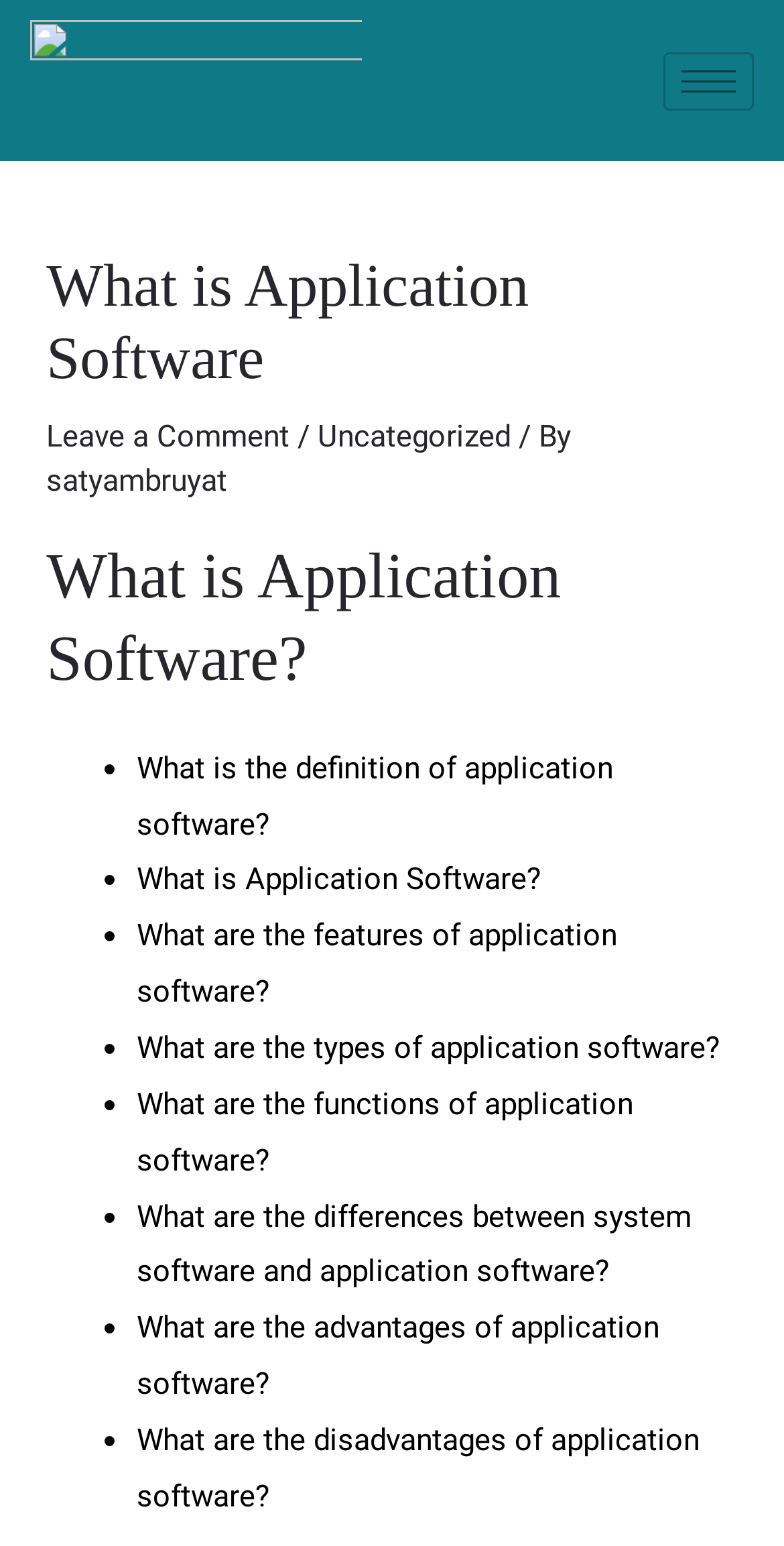Please determine the primary heading and provide its text.

What is Application Software